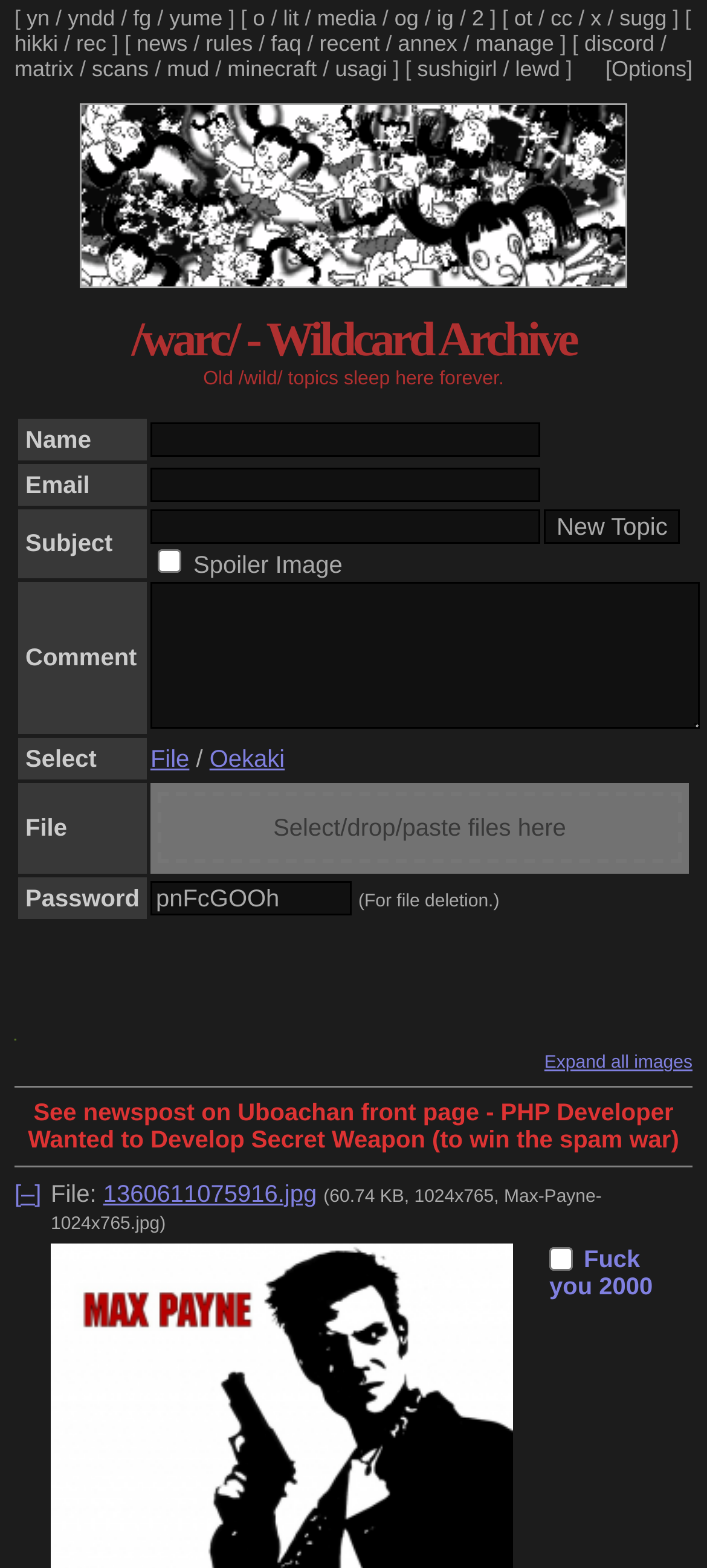Please respond in a single word or phrase: 
What is the relationship between the links at the top of the webpage?

They are categories or subforums